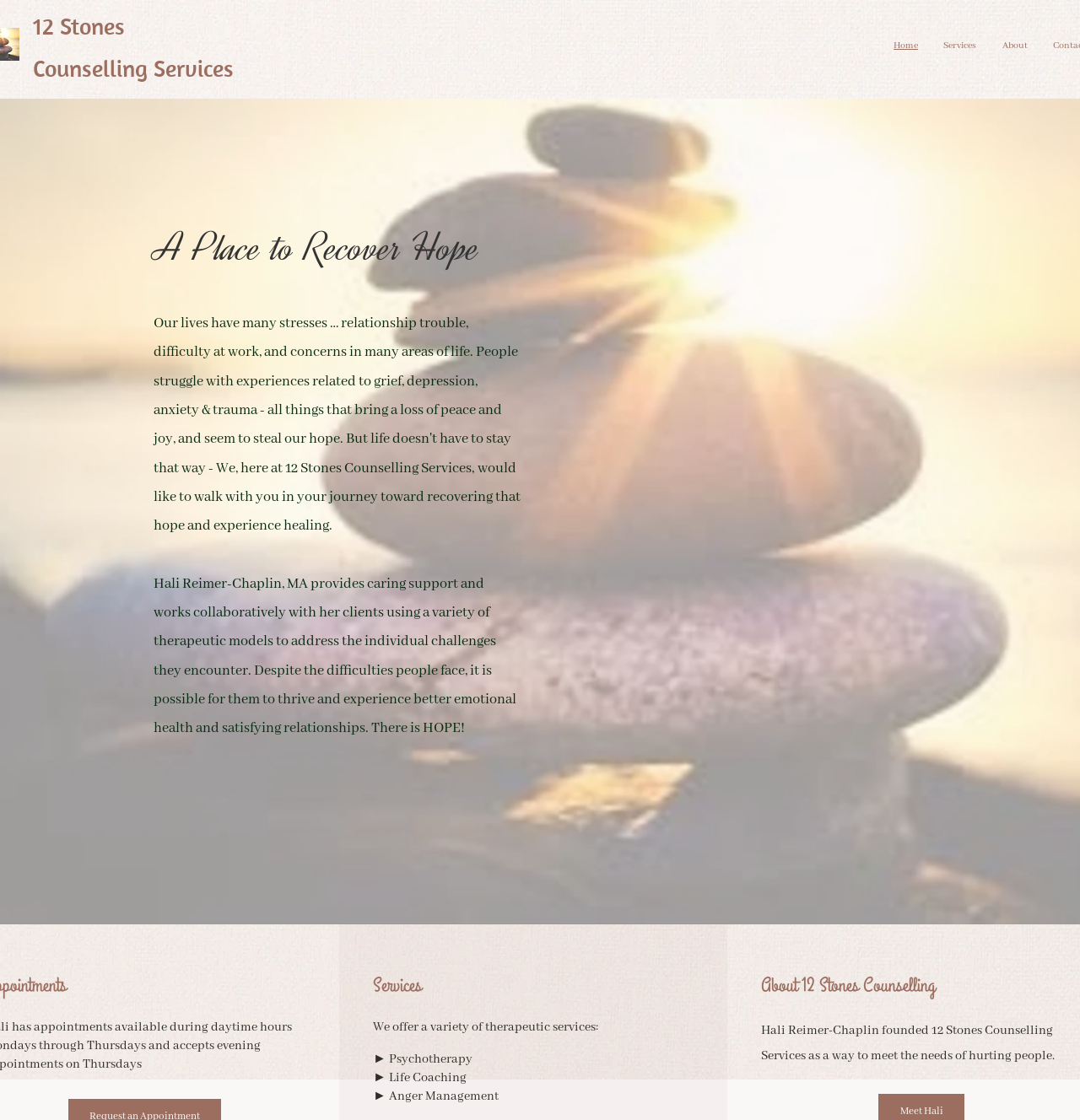Respond to the question below with a single word or phrase:
What is the main goal of Hali Reimer-Chaplin's work?

helping people recover hope